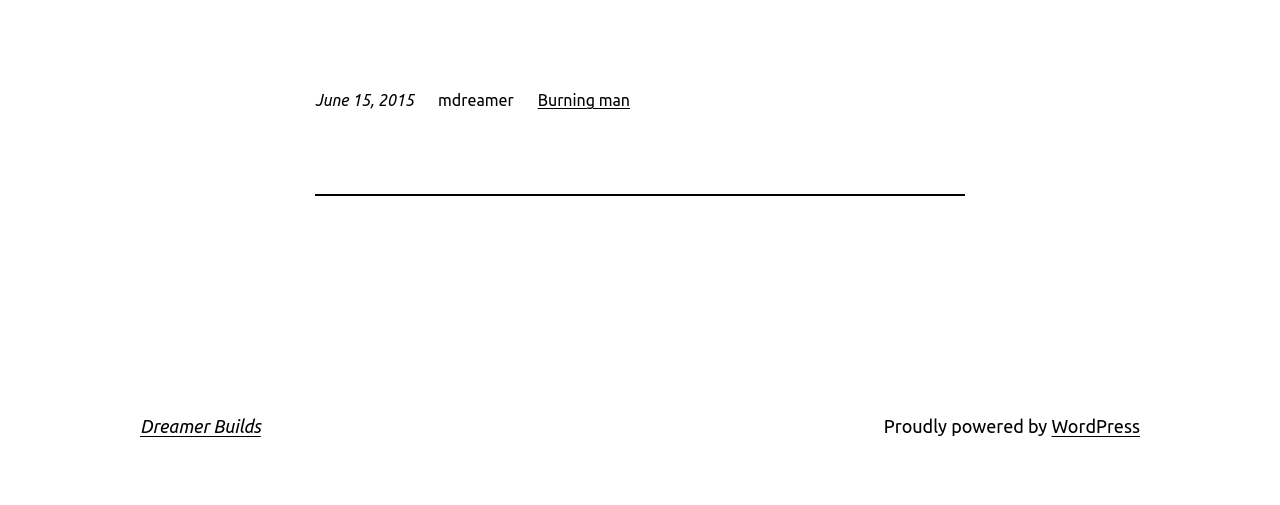What is the link above the separator?
Using the image provided, answer with just one word or phrase.

Burning man